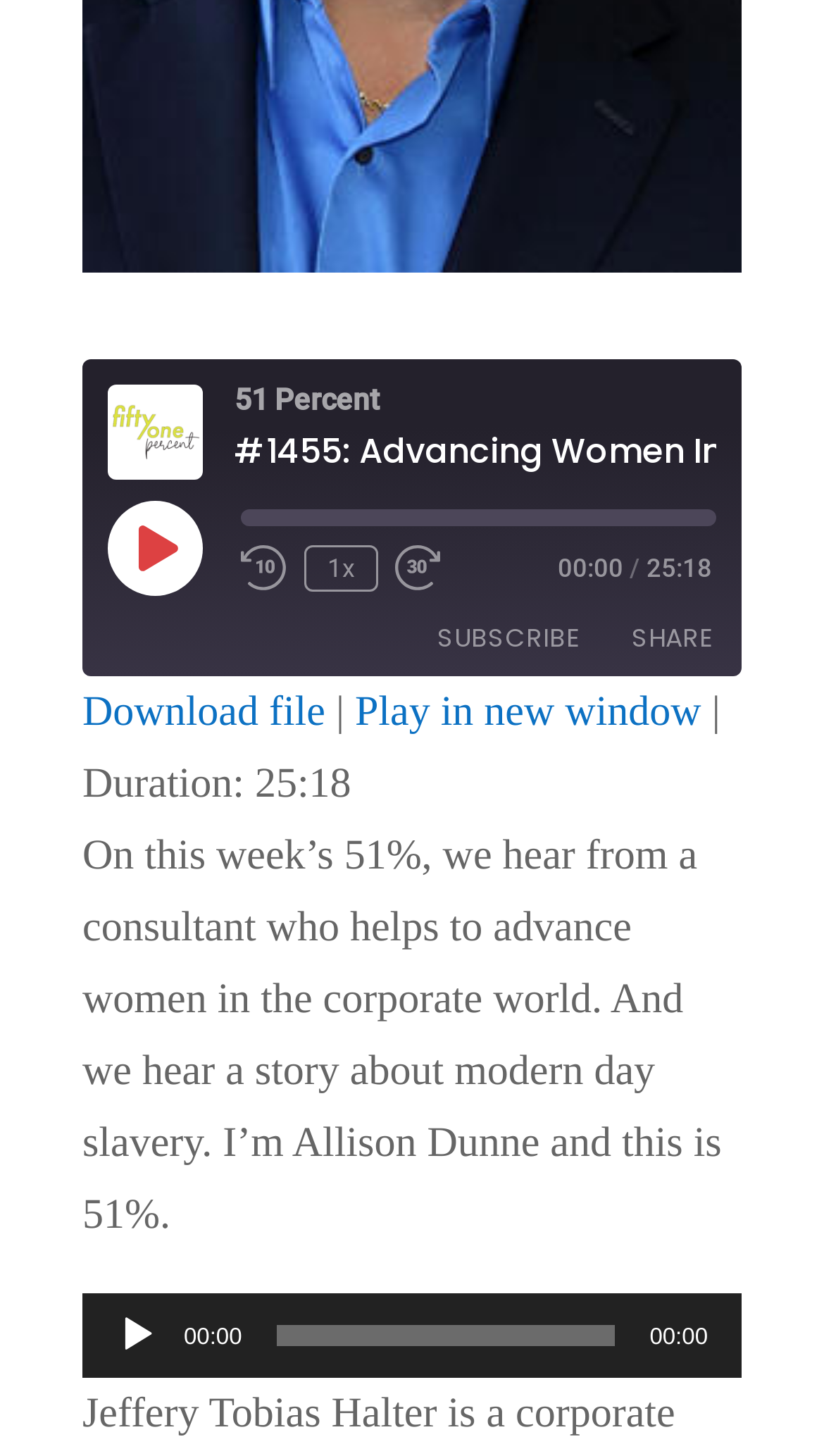Determine the bounding box coordinates of the clickable region to follow the instruction: "Rewind 10 seconds".

[0.292, 0.375, 0.349, 0.407]